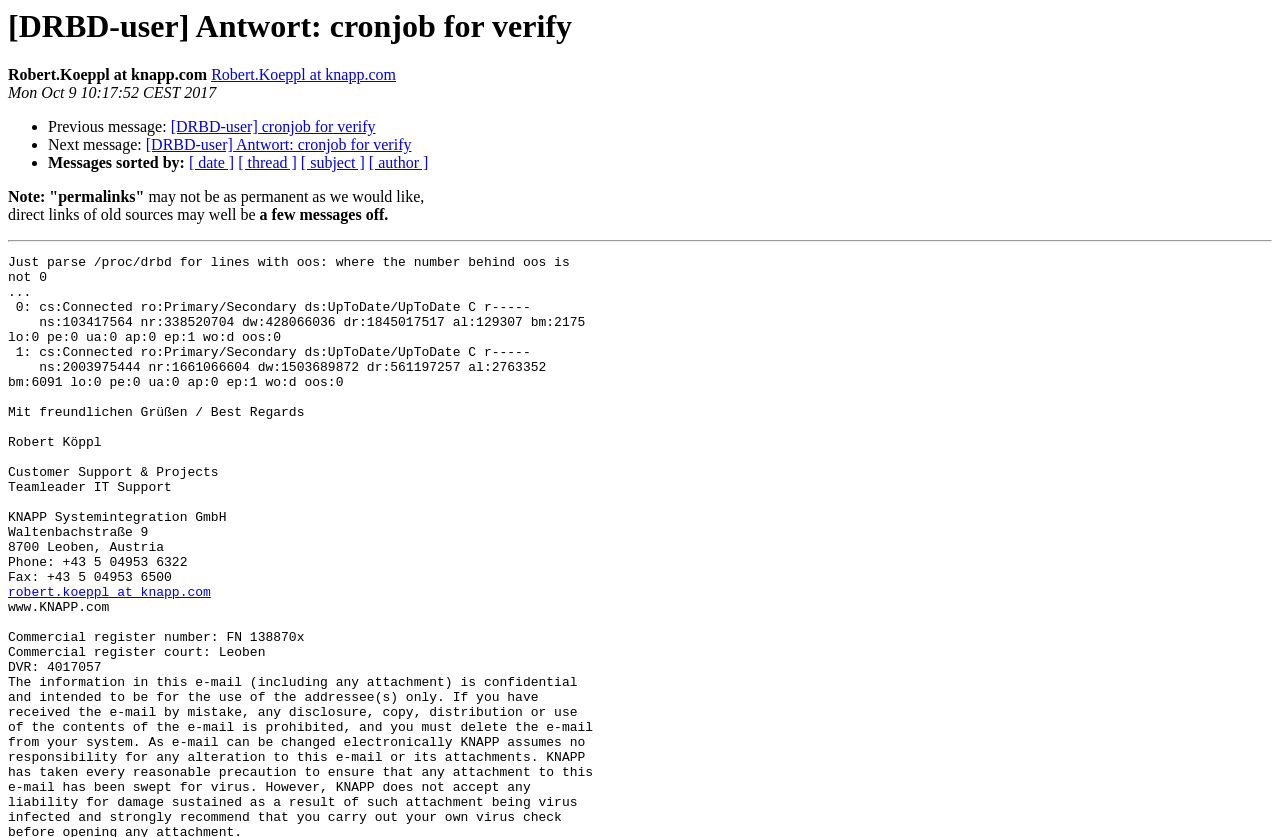Please identify the bounding box coordinates of the area that needs to be clicked to fulfill the following instruction: "View original message."

[0.133, 0.142, 0.293, 0.162]